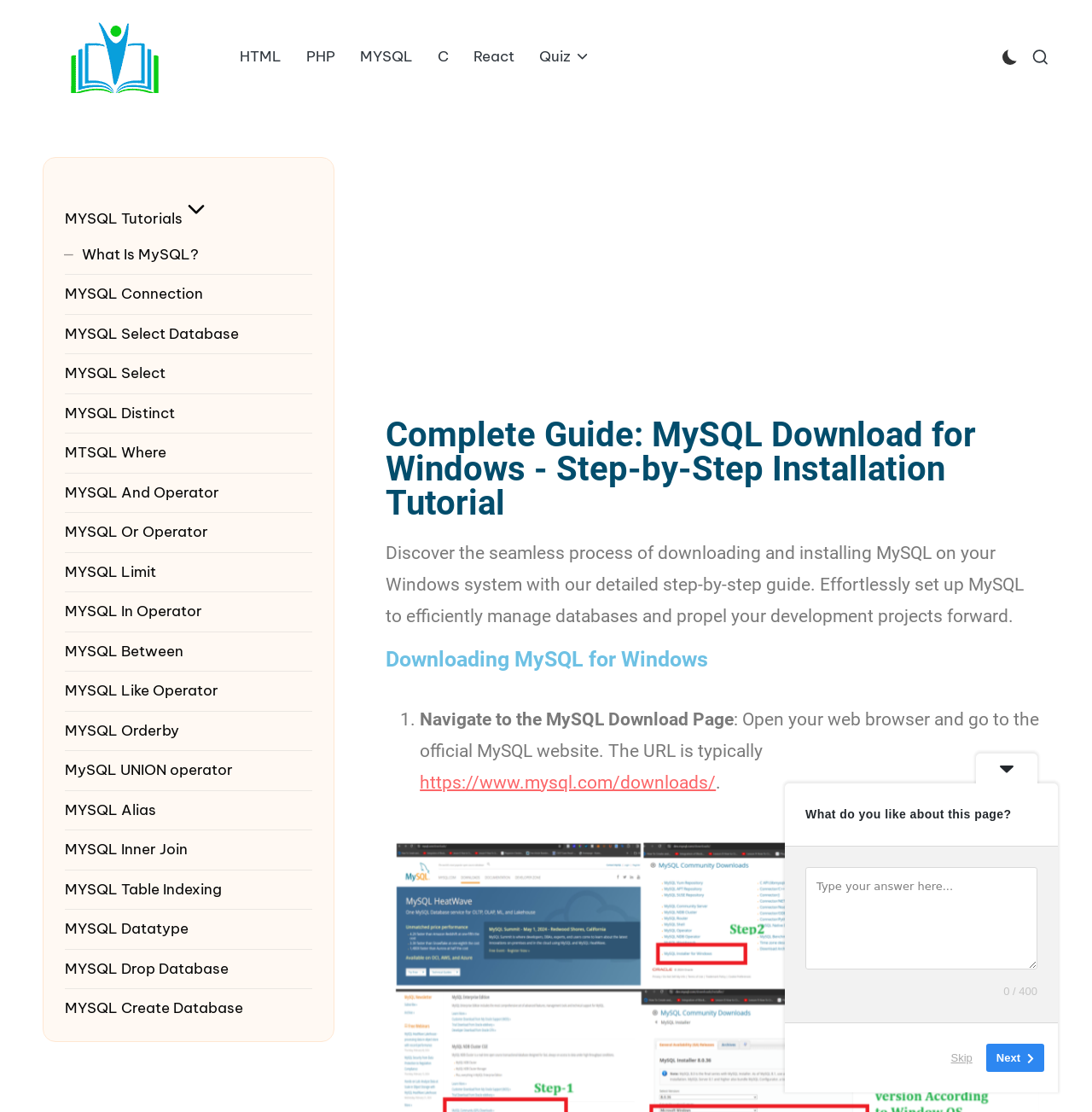What is the main topic of this webpage?
Based on the screenshot, answer the question with a single word or phrase.

MySQL download and installation